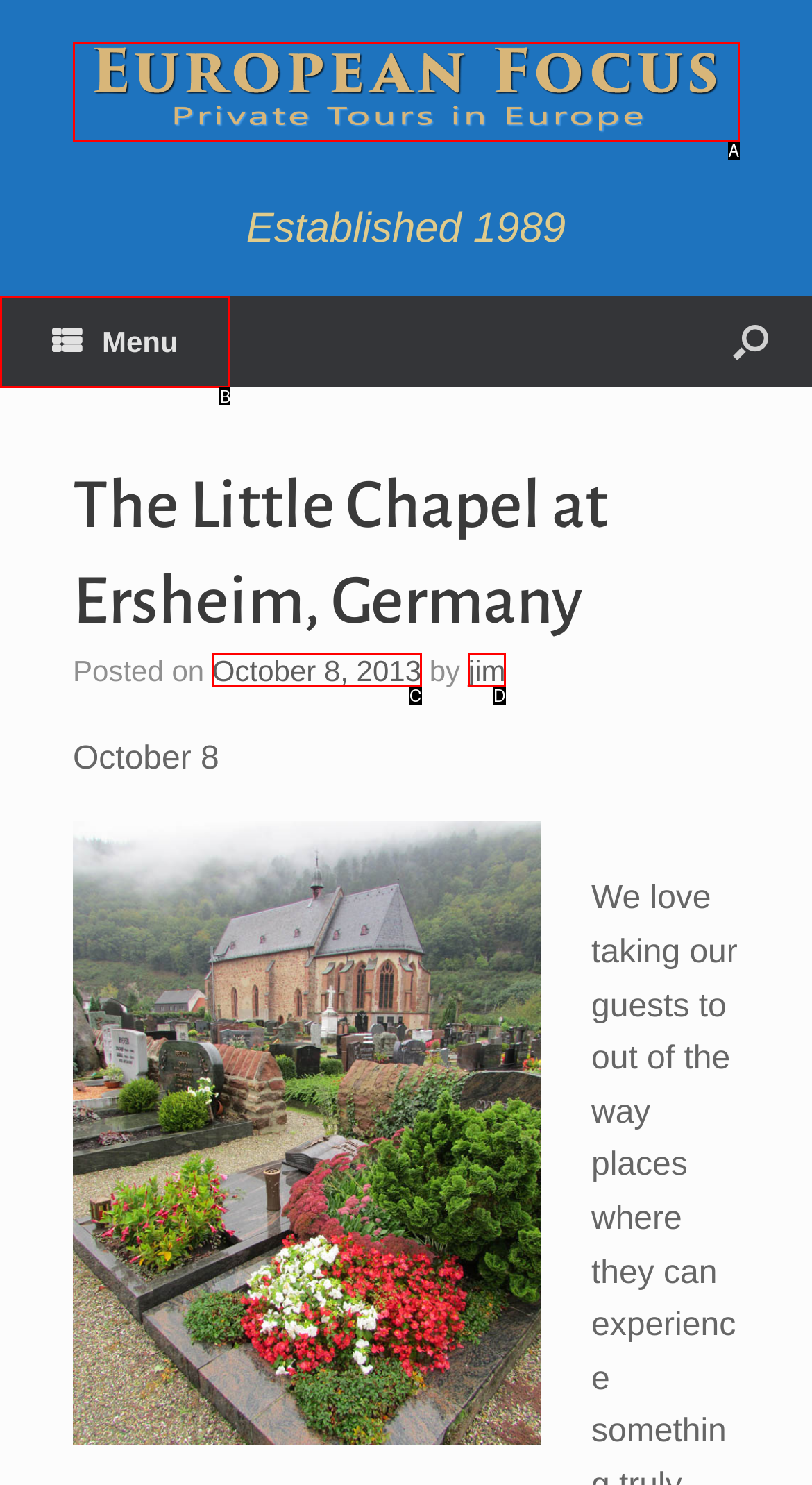Select the letter that corresponds to this element description: October 8, 2013
Answer with the letter of the correct option directly.

C